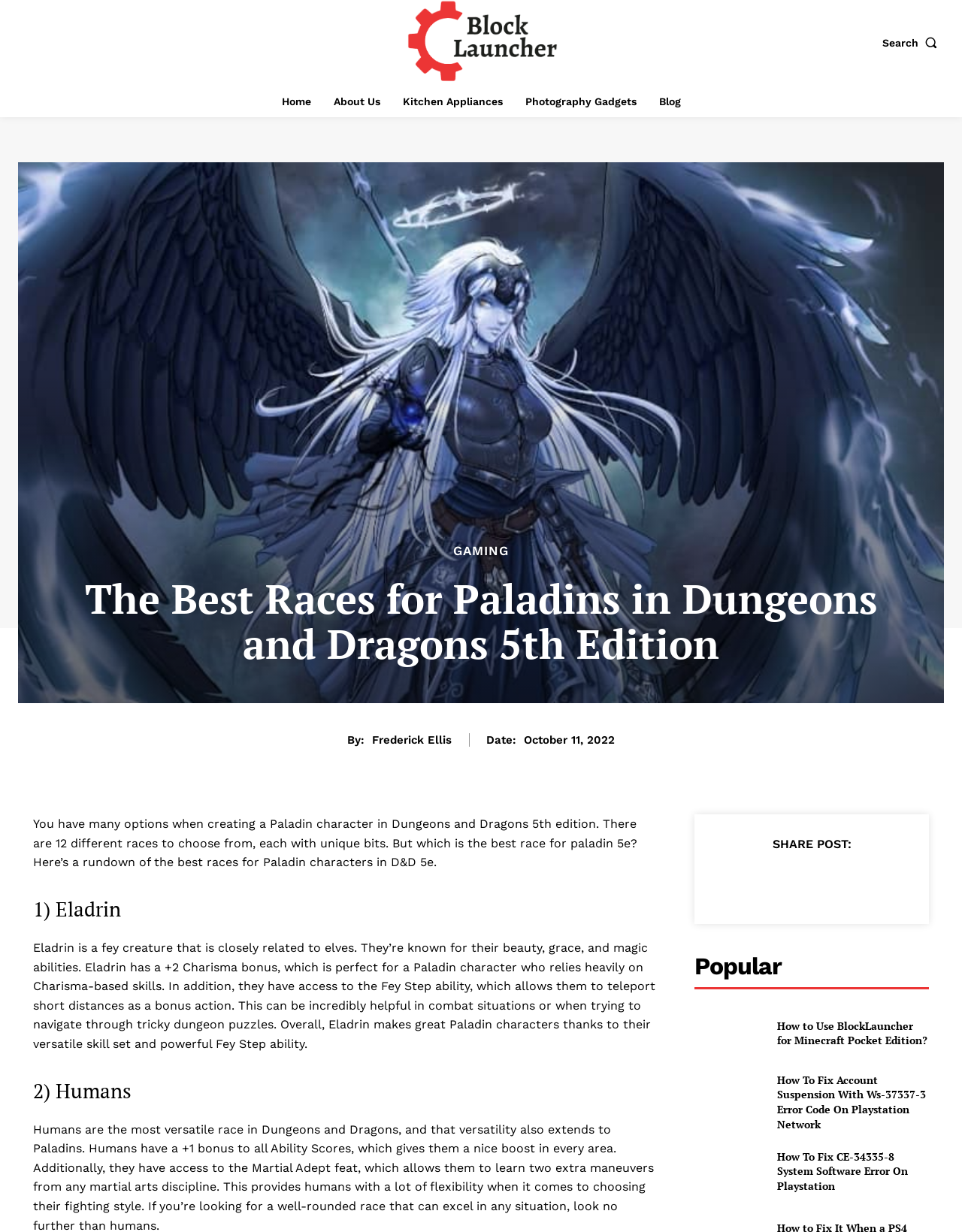Given the element description "parent_node: Nuxe aria-label="Save for later"" in the screenshot, predict the bounding box coordinates of that UI element.

None